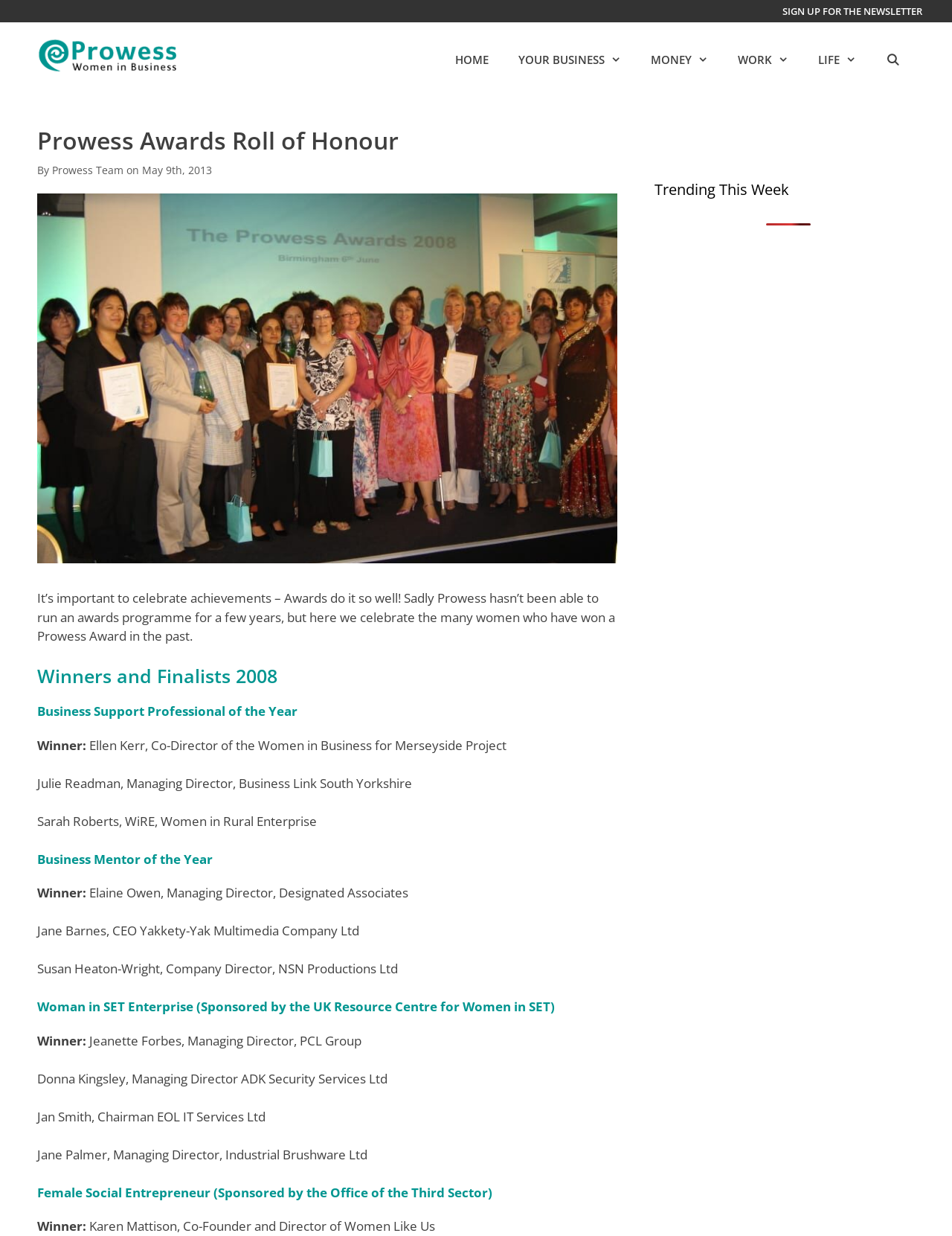Please identify the bounding box coordinates of the element's region that needs to be clicked to fulfill the following instruction: "Click on the 'Buy Now' button for Montblanc". The bounding box coordinates should consist of four float numbers between 0 and 1, i.e., [left, top, right, bottom].

None